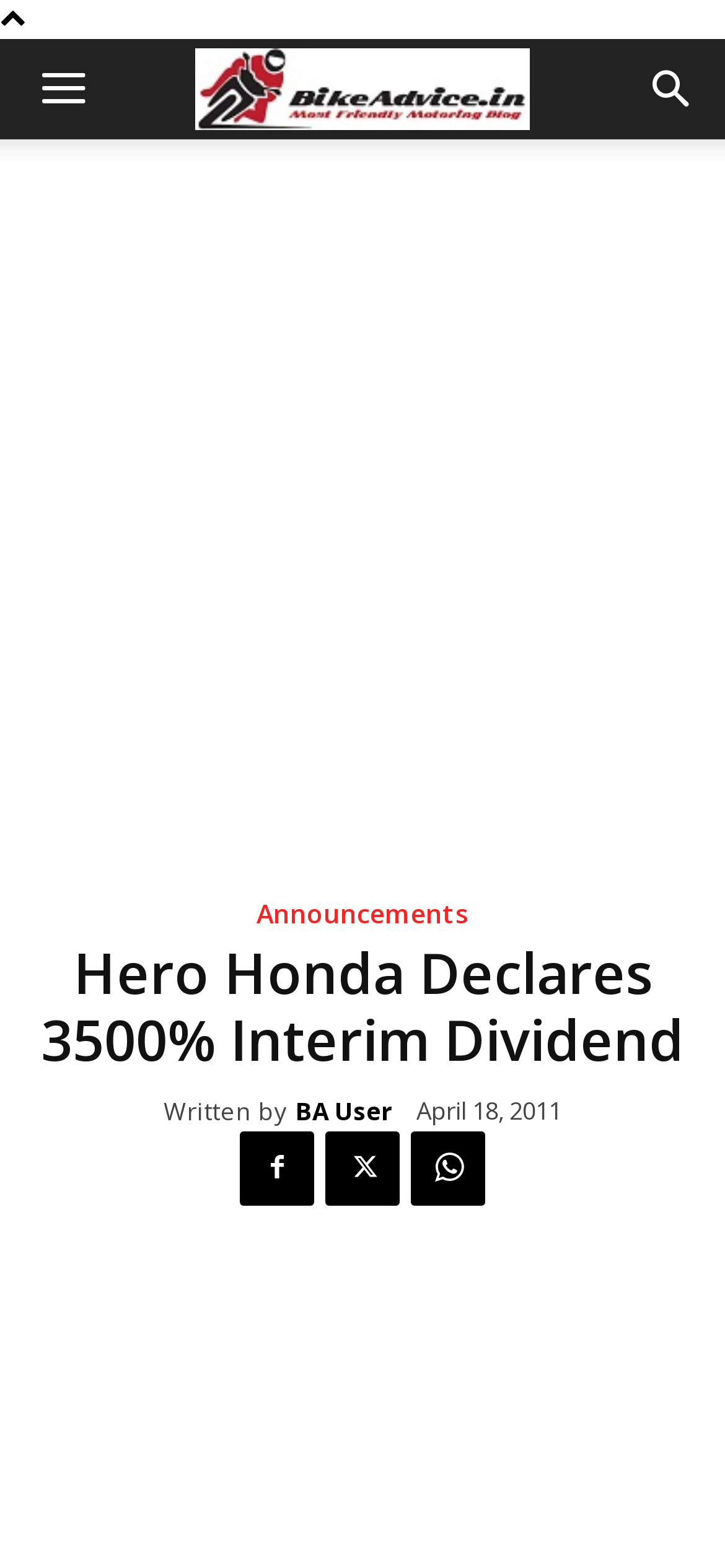Please identify the bounding box coordinates of the element that needs to be clicked to execute the following command: "View user profile". Provide the bounding box using four float numbers between 0 and 1, formatted as [left, top, right, bottom].

[0.408, 0.701, 0.541, 0.719]